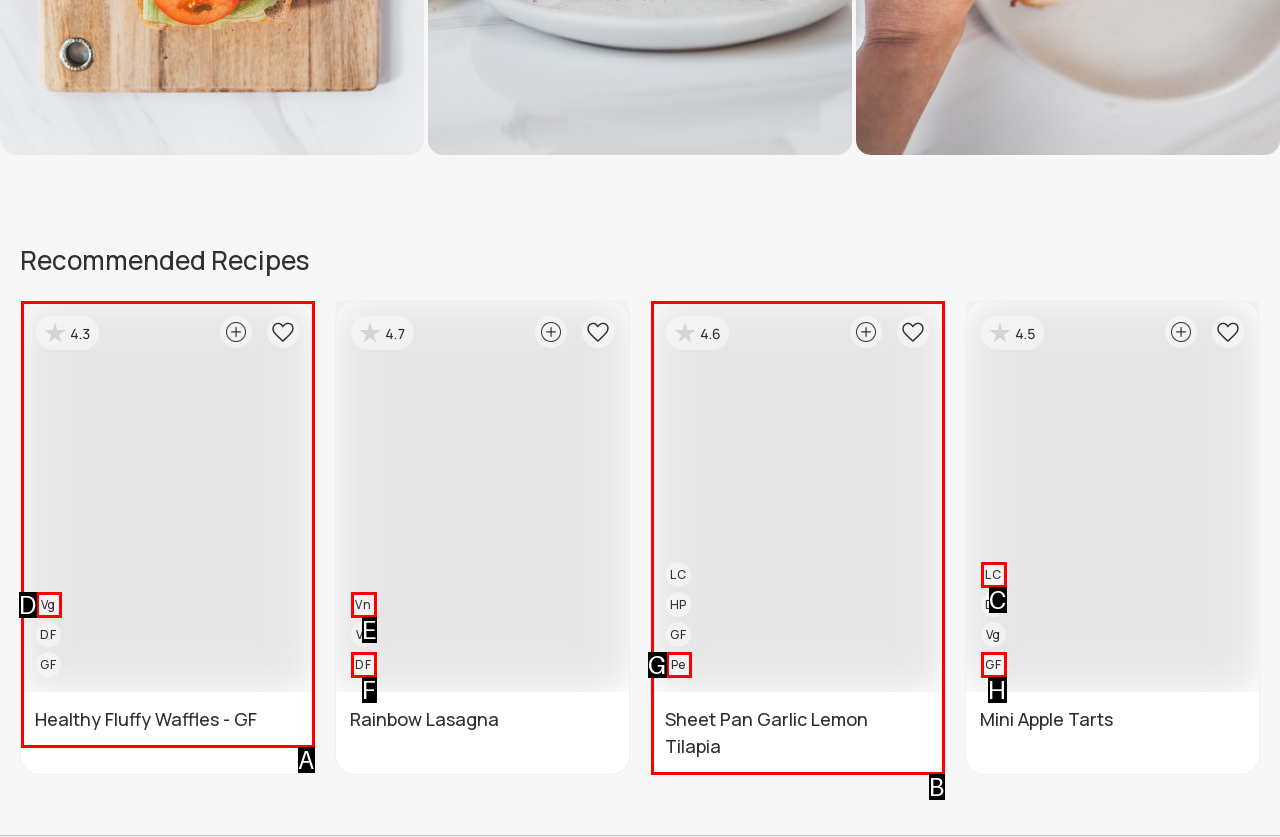Tell me which one HTML element best matches the description: GFGluten Free Answer with the option's letter from the given choices directly.

H